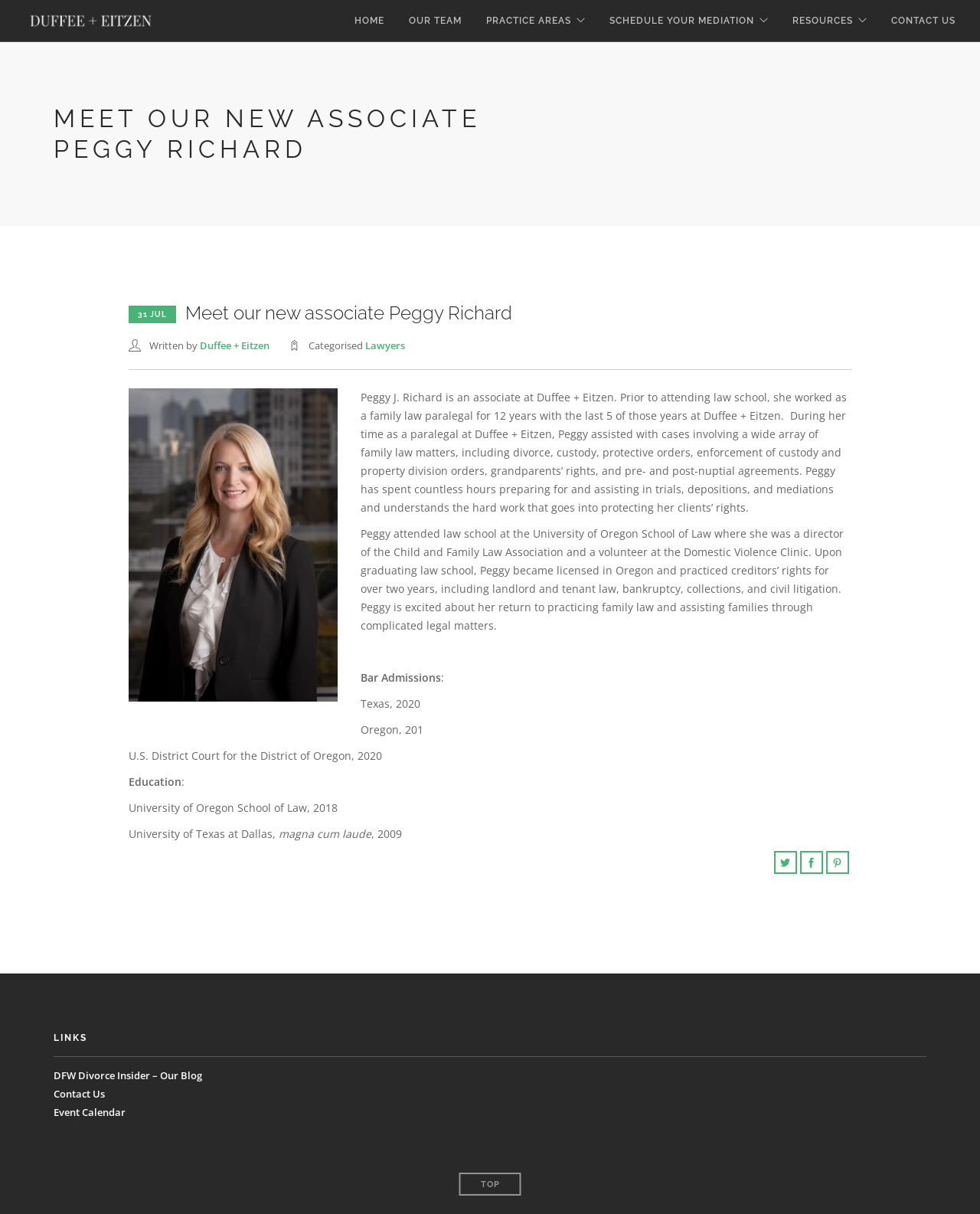Determine the bounding box coordinates of the clickable area required to perform the following instruction: "Contact Us". The coordinates should be represented as four float numbers between 0 and 1: [left, top, right, bottom].

[0.909, 0.001, 0.975, 0.035]